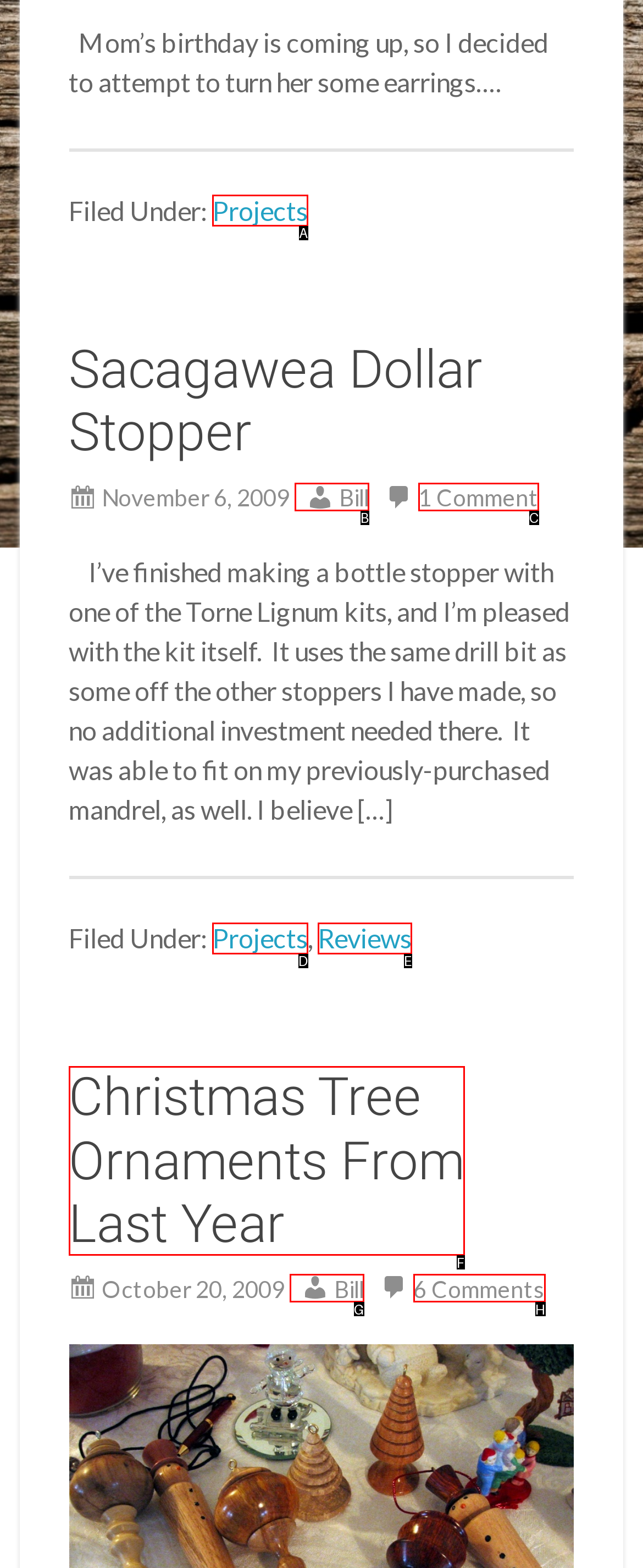Tell me which one HTML element best matches the description: 6 Comments Answer with the option's letter from the given choices directly.

H